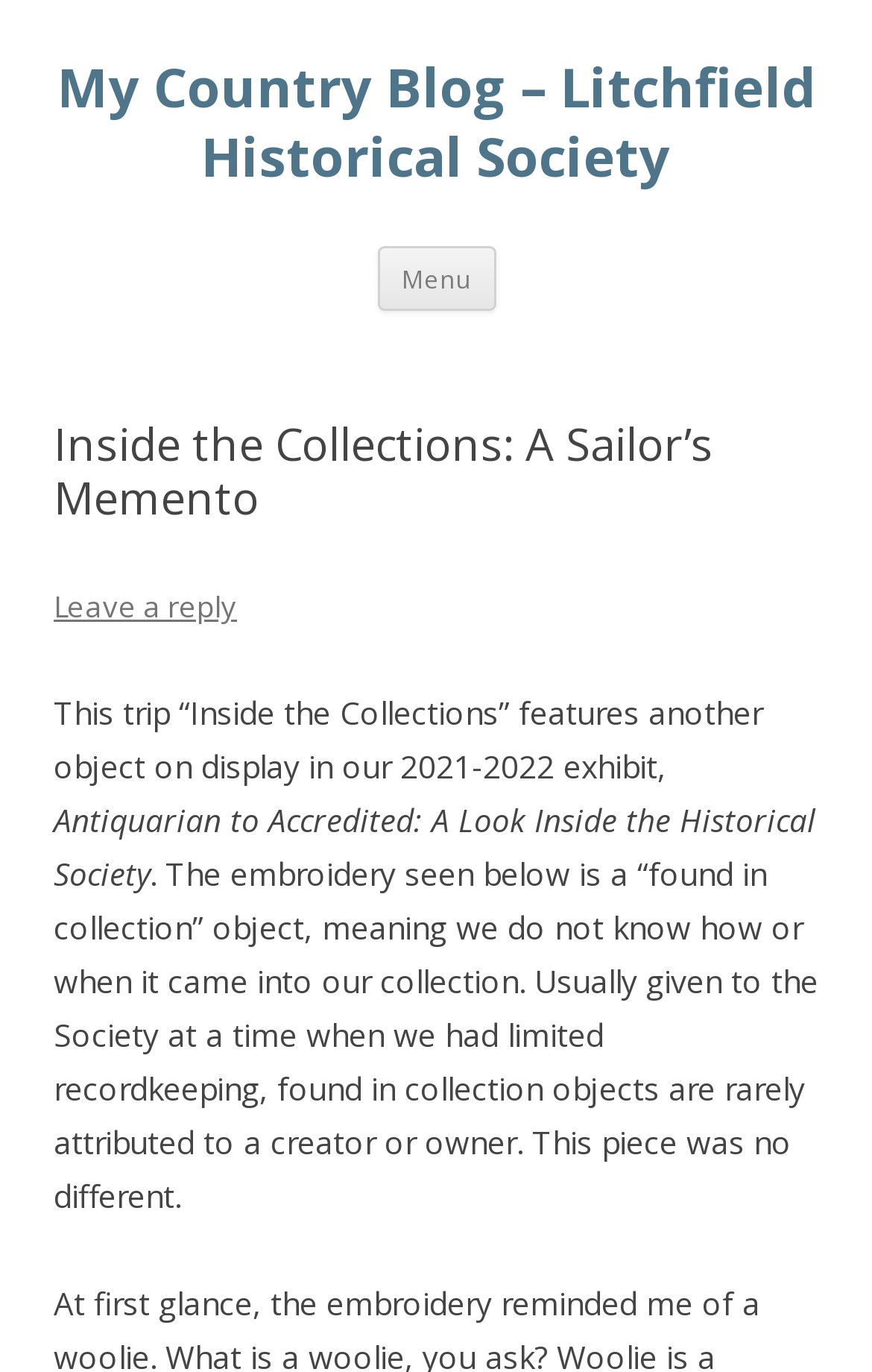Based on the image, give a detailed response to the question: What type of object is featured in the exhibit?

The question asks for the type of object featured in the exhibit. By reading the static text elements, I found that the object is described as 'the embroidery seen below', so the answer is 'Embroidery'.